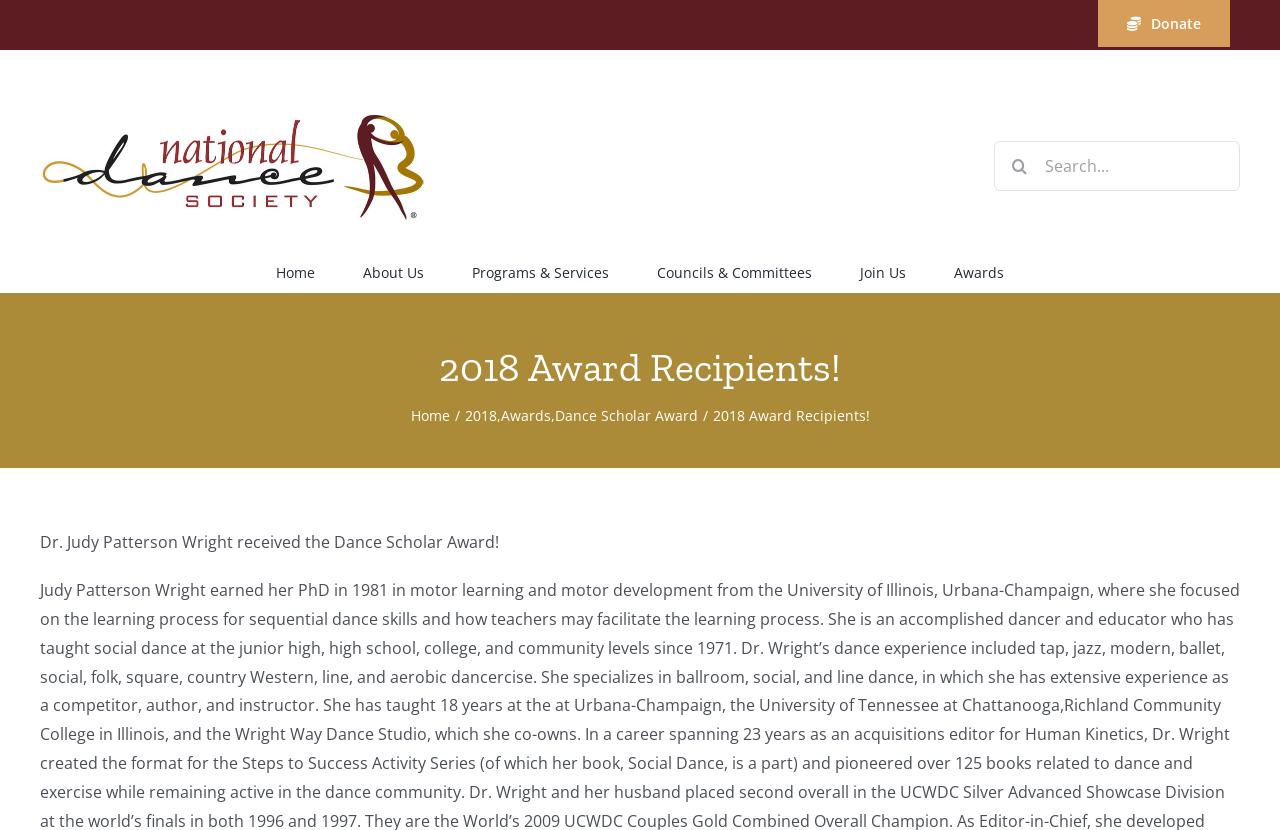Extract the bounding box coordinates of the UI element described: "Dance Scholar Award". Provide the coordinates in the format [left, top, right, bottom] with values ranging from 0 to 1.

[0.433, 0.49, 0.545, 0.513]